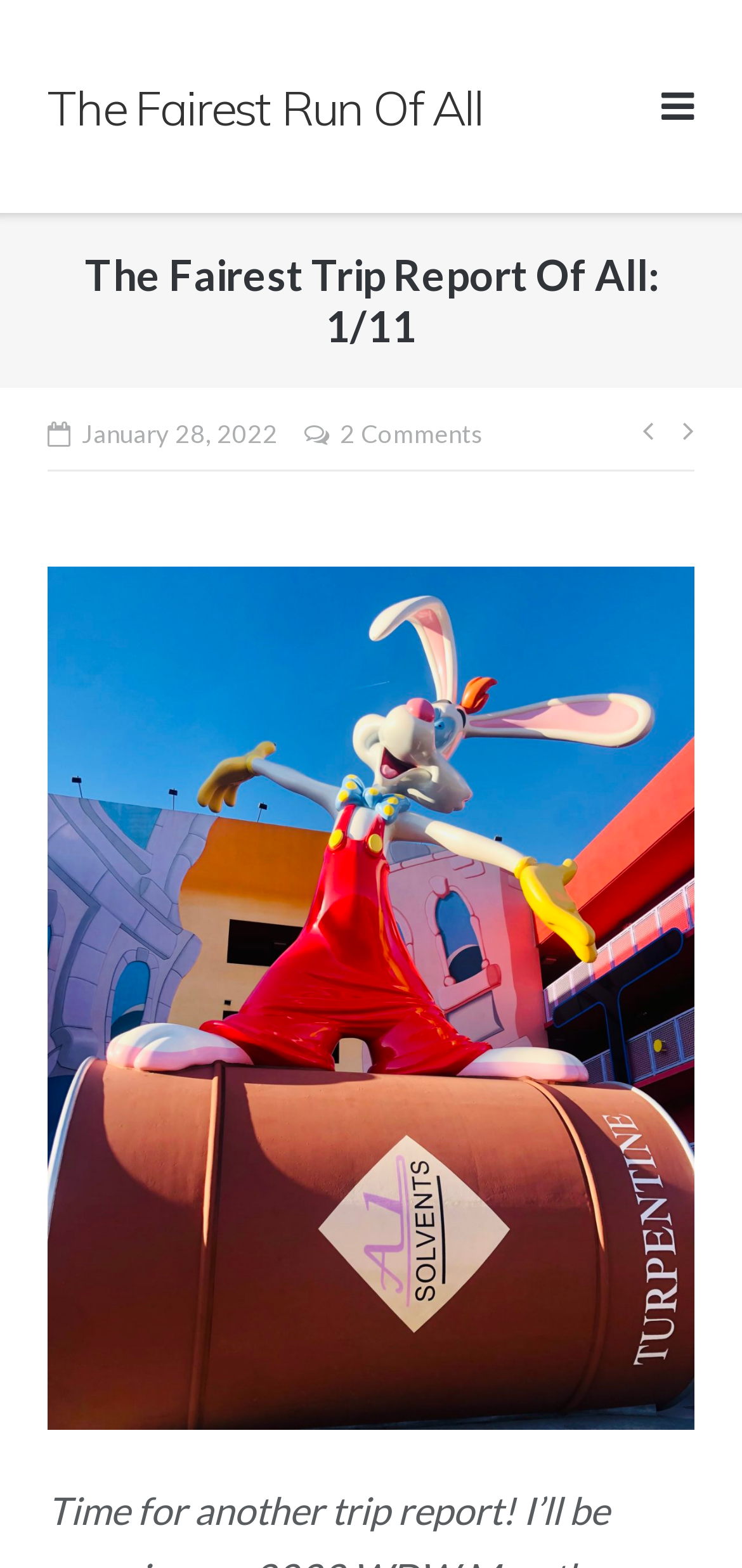Find the bounding box coordinates for the UI element that matches this description: "2 Comments".

[0.458, 0.262, 0.651, 0.292]